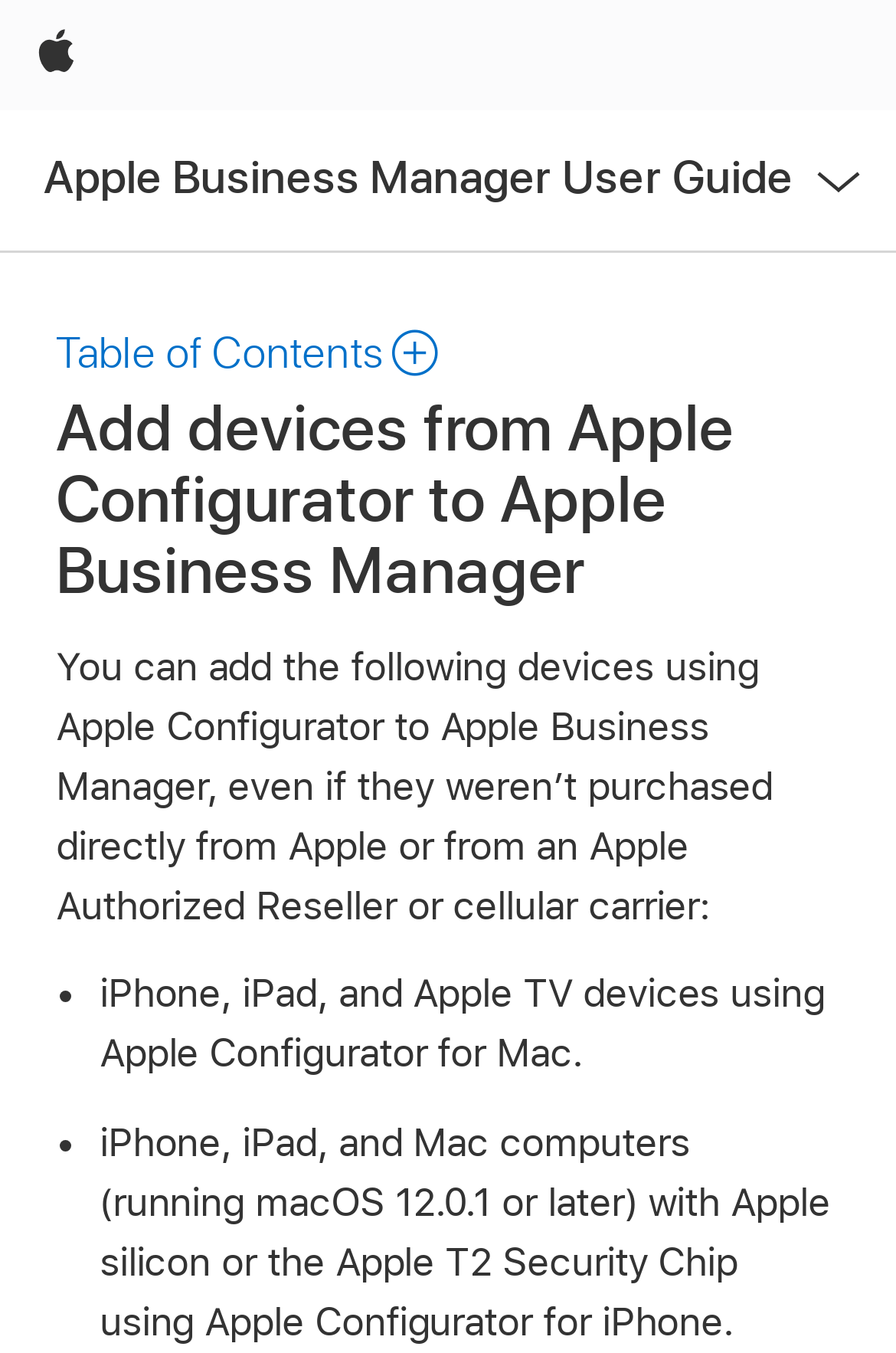Review the image closely and give a comprehensive answer to the question: What devices can be added to Apple Business Manager?

Based on the webpage content, it is mentioned that 'You can add the following devices using Apple Configurator to Apple Business Manager...' and then lists out the devices, which are iPhone, iPad, Apple TV, and Mac computers.